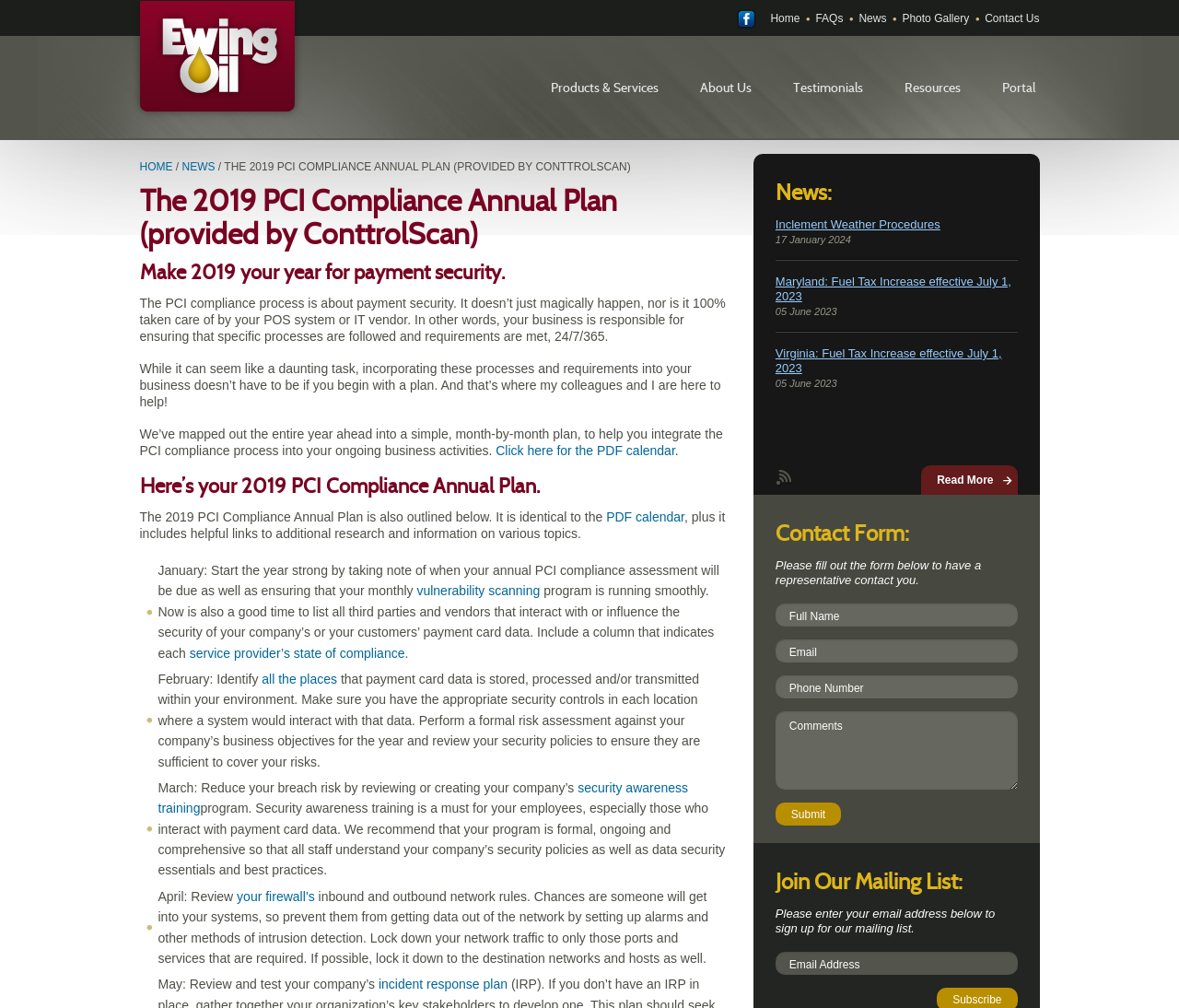Locate the bounding box coordinates of the segment that needs to be clicked to meet this instruction: "Click the 'MENU' link".

None